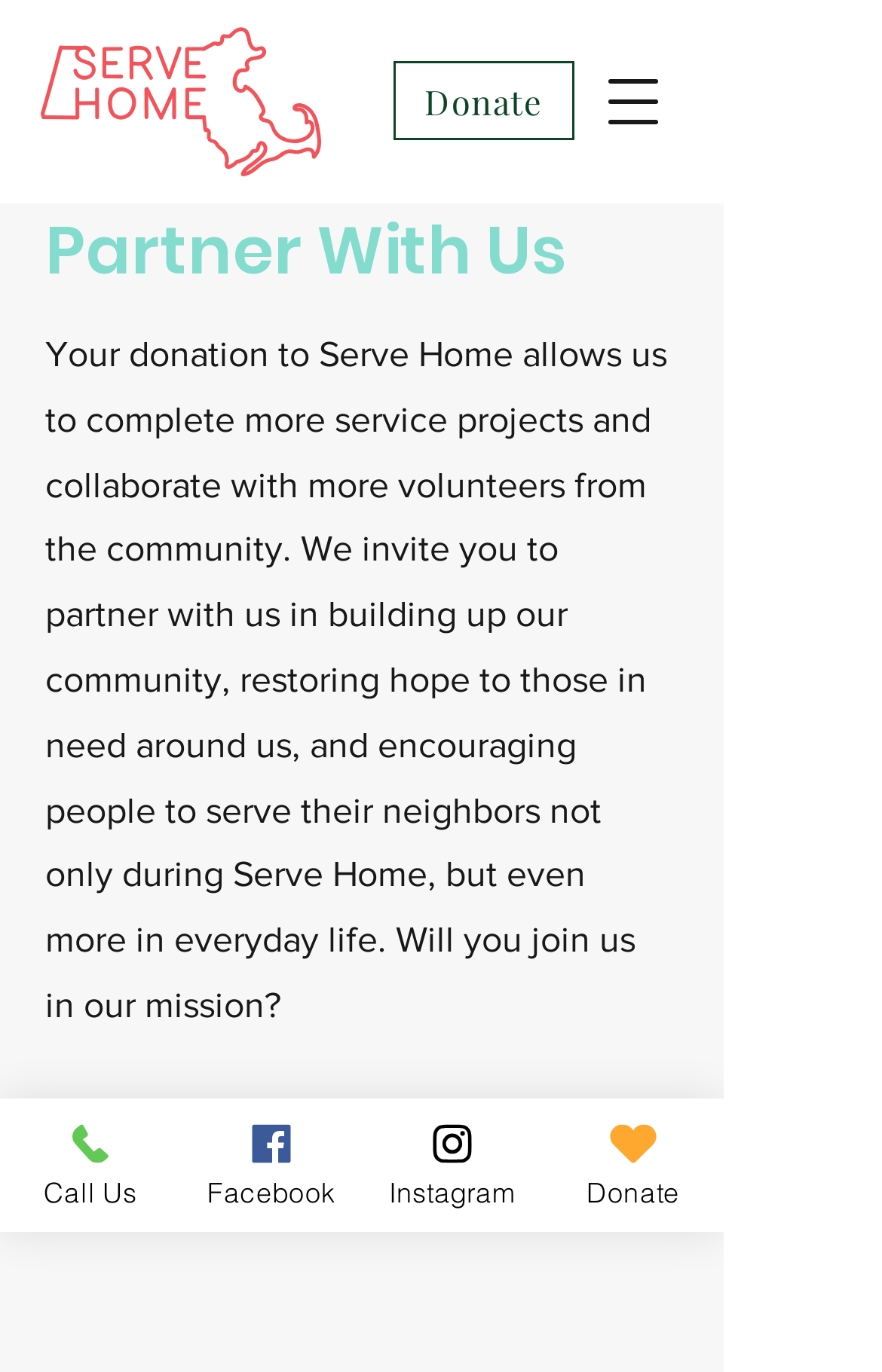Provide a brief response to the question below using a single word or phrase: 
Where is the 'Open navigation menu' button located?

Top right